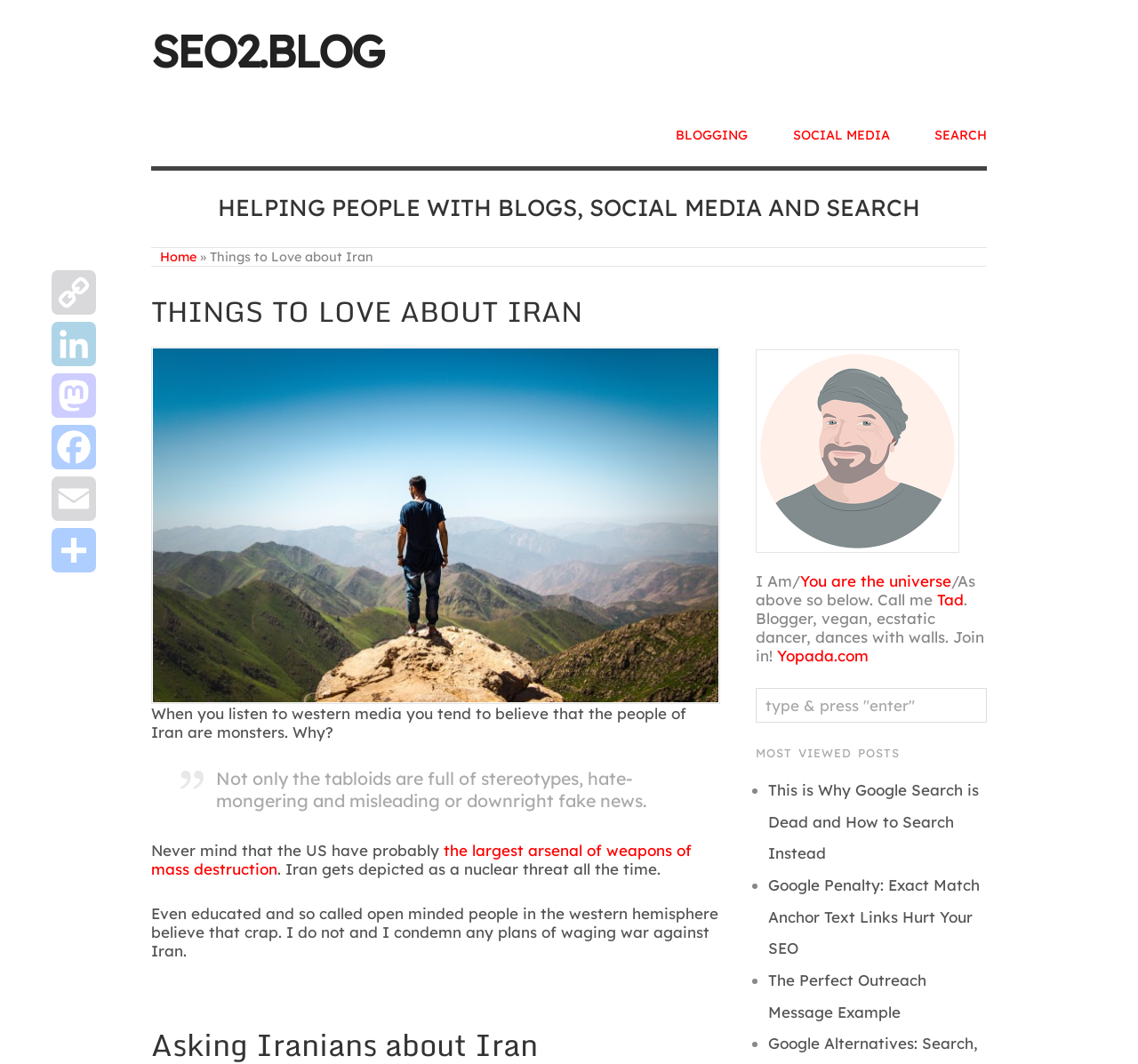Locate the bounding box coordinates of the segment that needs to be clicked to meet this instruction: "Click the 'Home' link".

[0.141, 0.234, 0.173, 0.249]